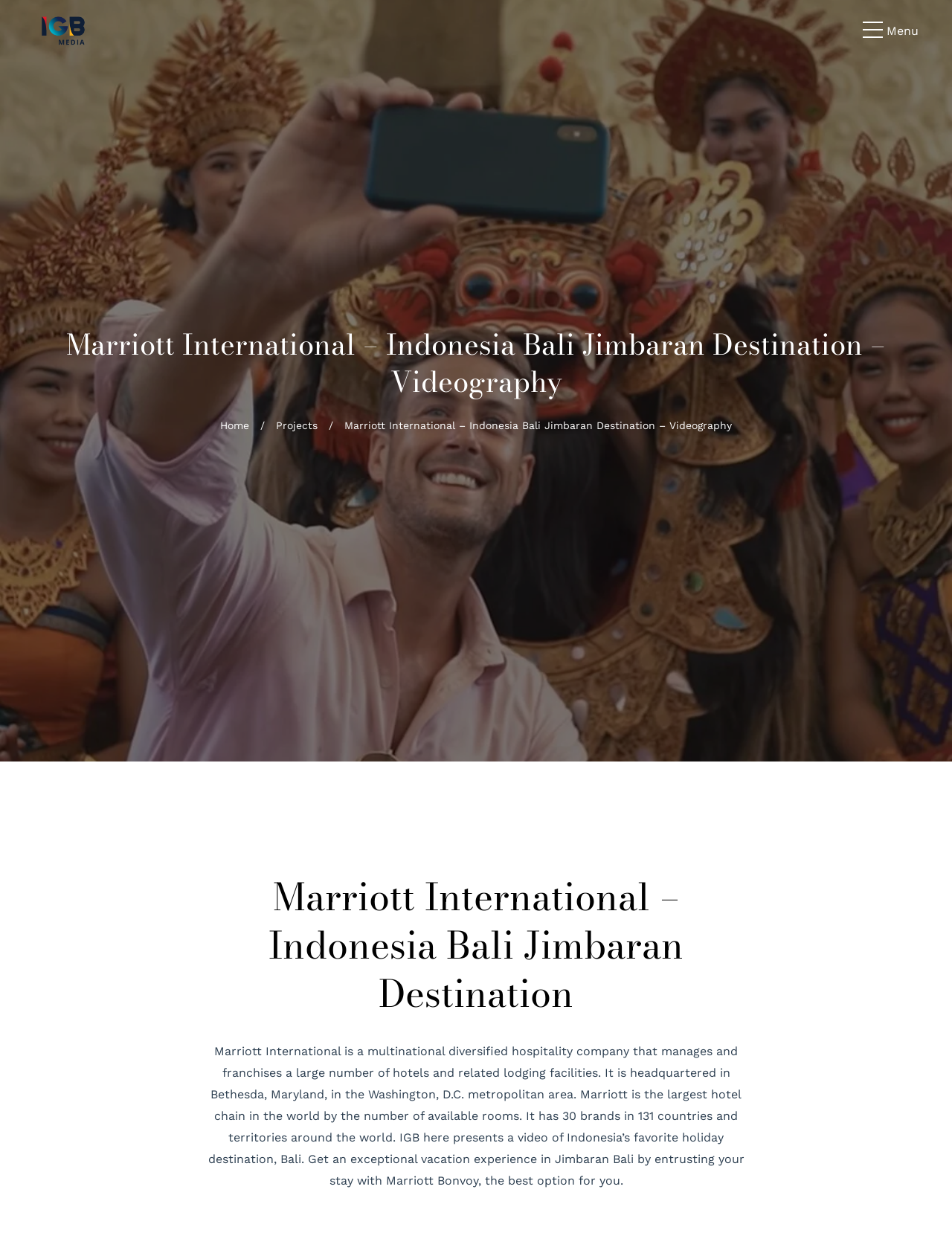Please determine the bounding box coordinates of the element to click in order to execute the following instruction: "View Marriott International on Twitter". The coordinates should be four float numbers between 0 and 1, specified as [left, top, right, bottom].

[0.953, 0.573, 0.984, 0.597]